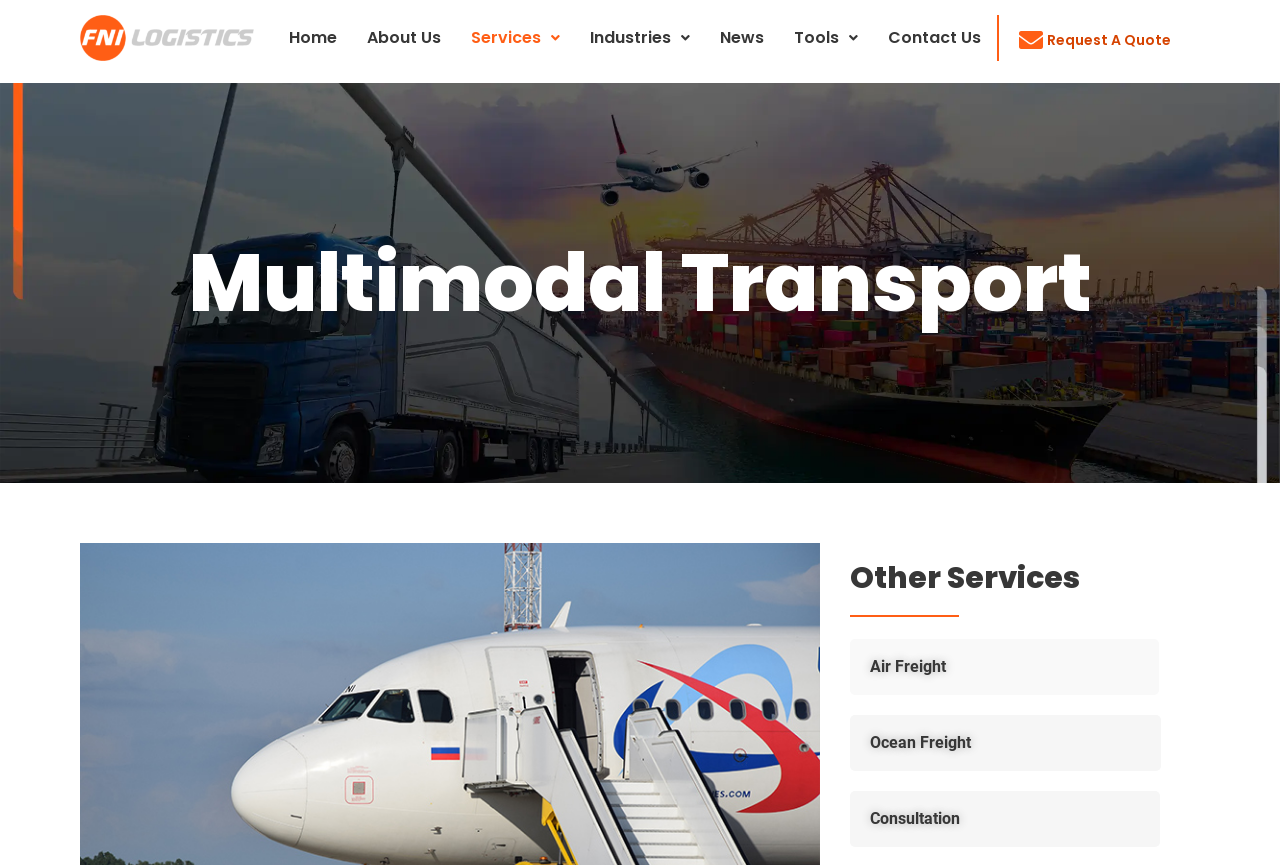Bounding box coordinates are specified in the format (top-left x, top-left y, bottom-right x, bottom-right y). All values are floating point numbers bounded between 0 and 1. Please provide the bounding box coordinate of the region this sentence describes: Request A Quote

[0.818, 0.035, 0.915, 0.058]